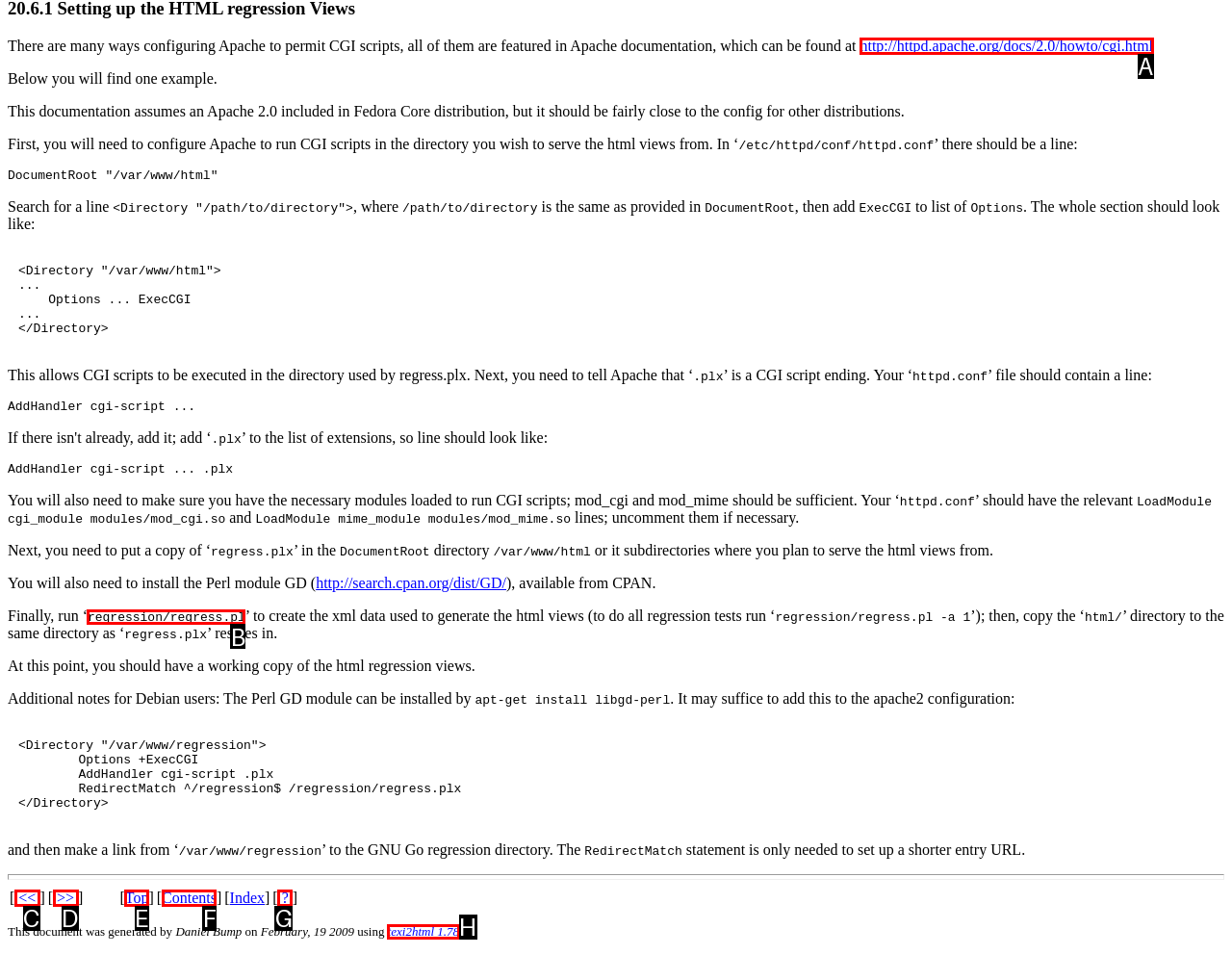Select the letter of the UI element you need to click to complete this task: go to the regression/regress.pl page.

B